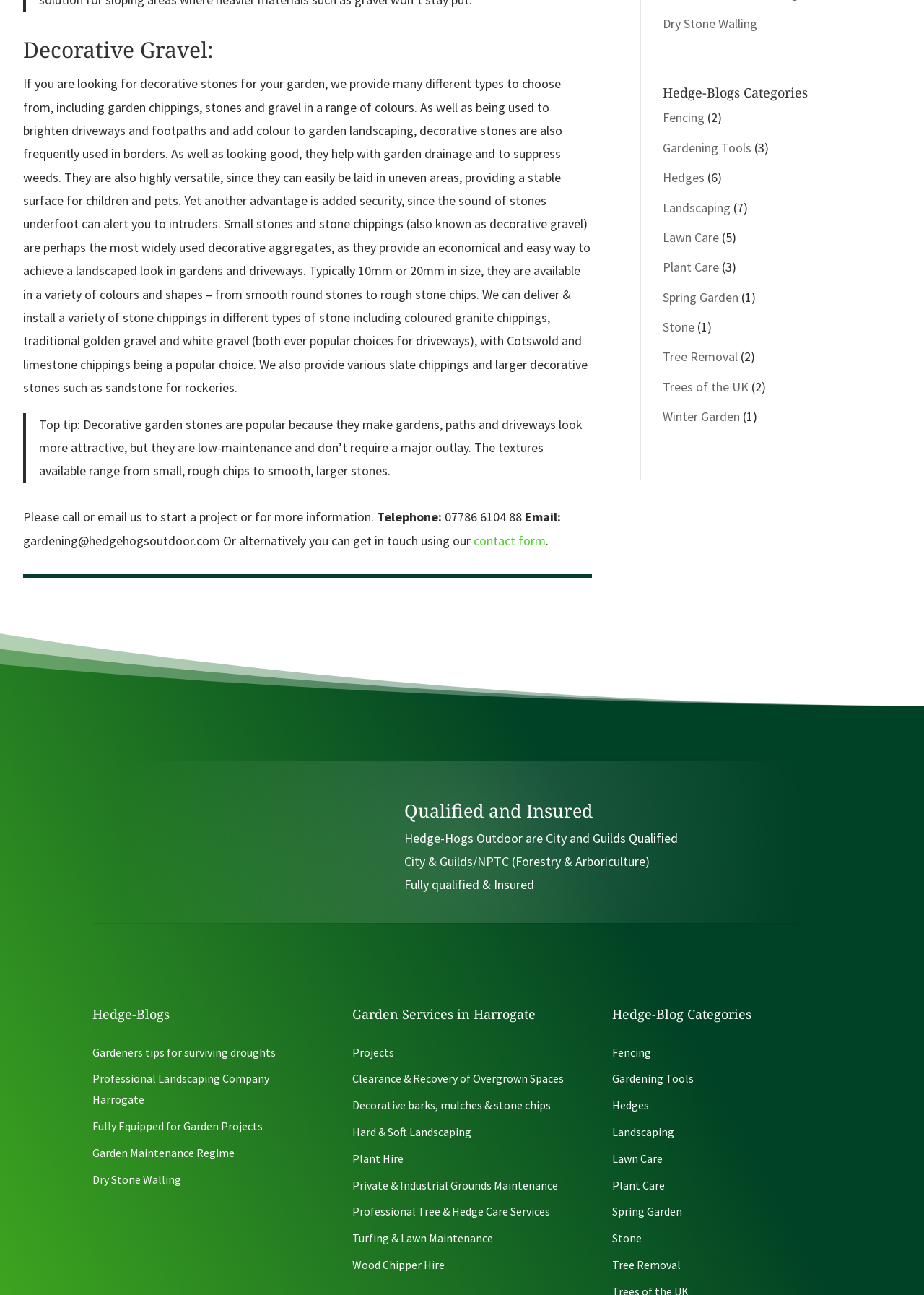Identify the bounding box coordinates necessary to click and complete the given instruction: "Email to gardening@hedgehogsoutdoor.com".

[0.568, 0.393, 0.607, 0.406]